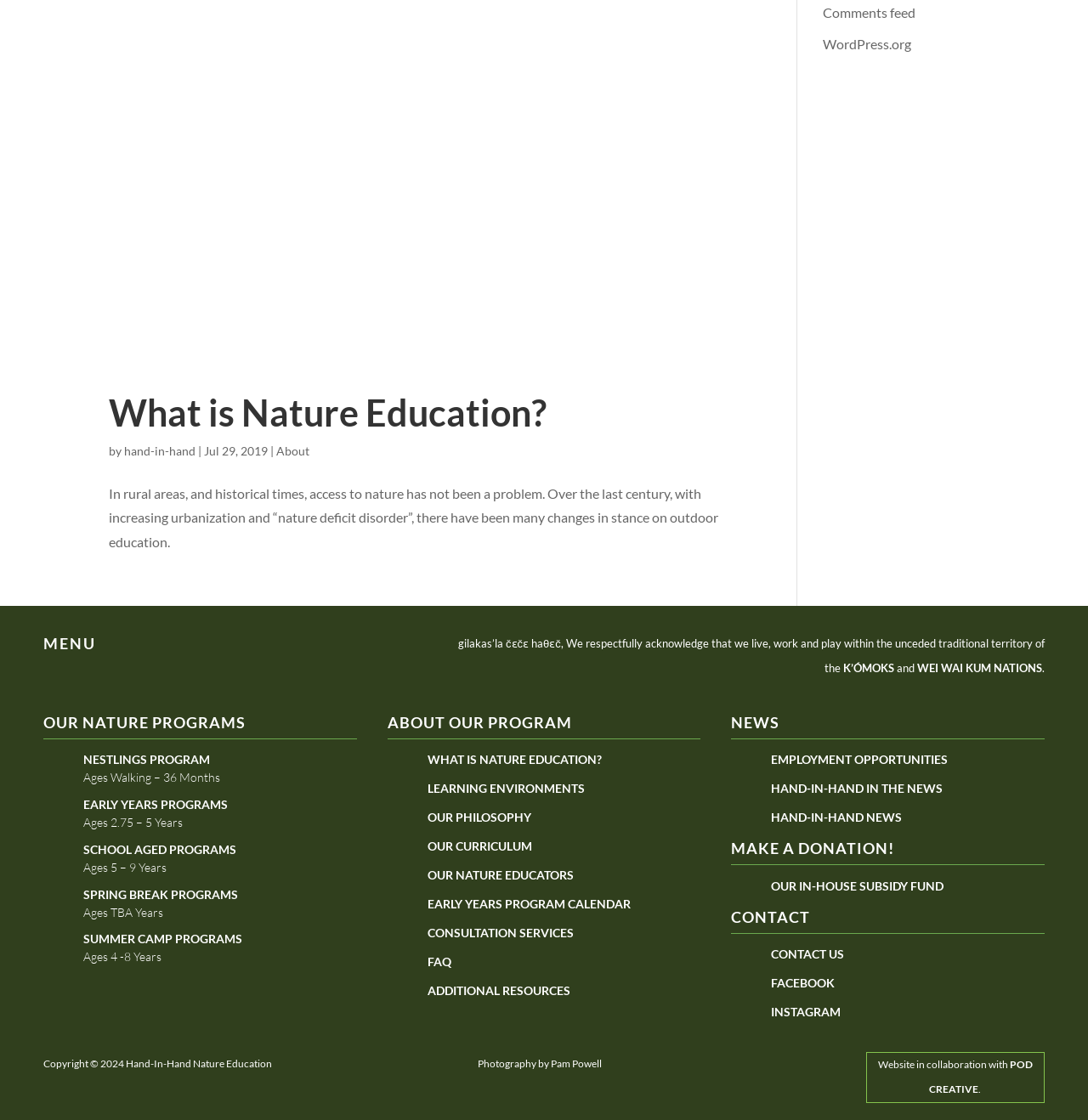What is the name of the program for ages walking to 36 months? Based on the image, give a response in one word or a short phrase.

NESTLINGS PROGRAM